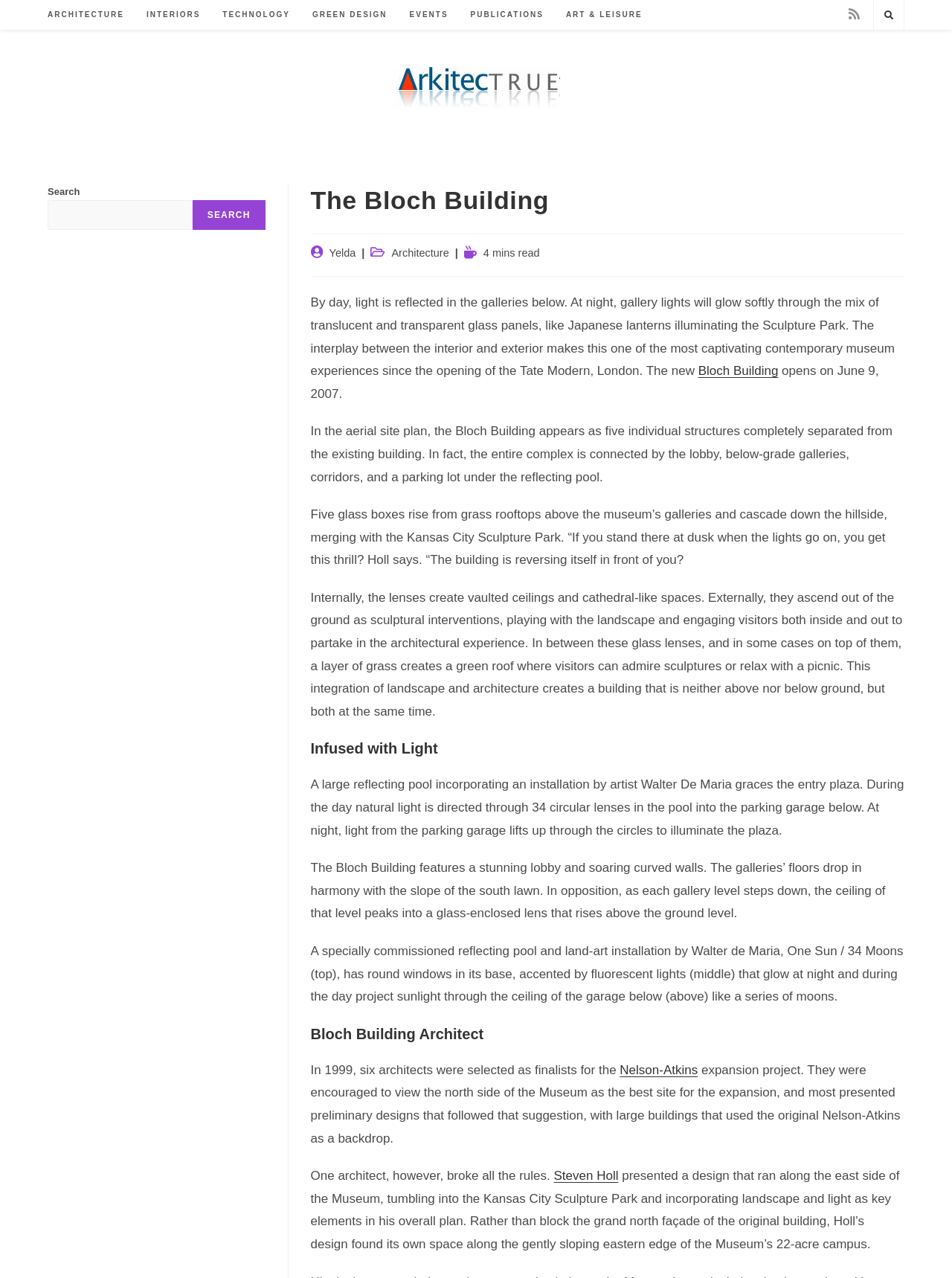Could you please study the image and provide a detailed answer to the question:
What is the name of the park mentioned on this webpage?

I found the answer by reading the text that describes the building's architecture and its integration with the surrounding landscape, which mentions the Kansas City Sculpture Park.